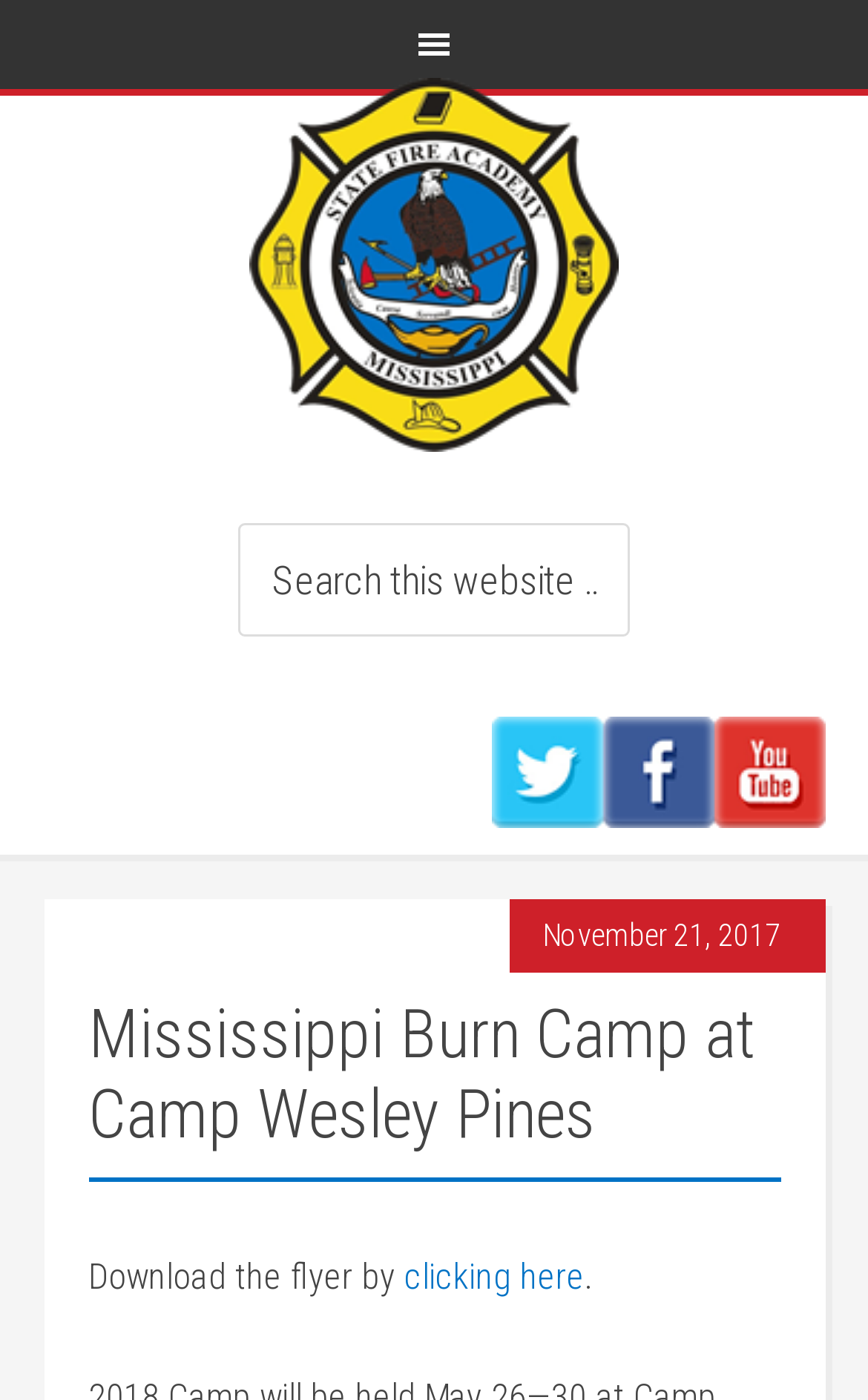What is the purpose of the search box on this webpage?
Answer the question with as much detail as you can, using the image as a reference.

I found the answer by looking at the search box element, which has a placeholder text 'Search this website …'.